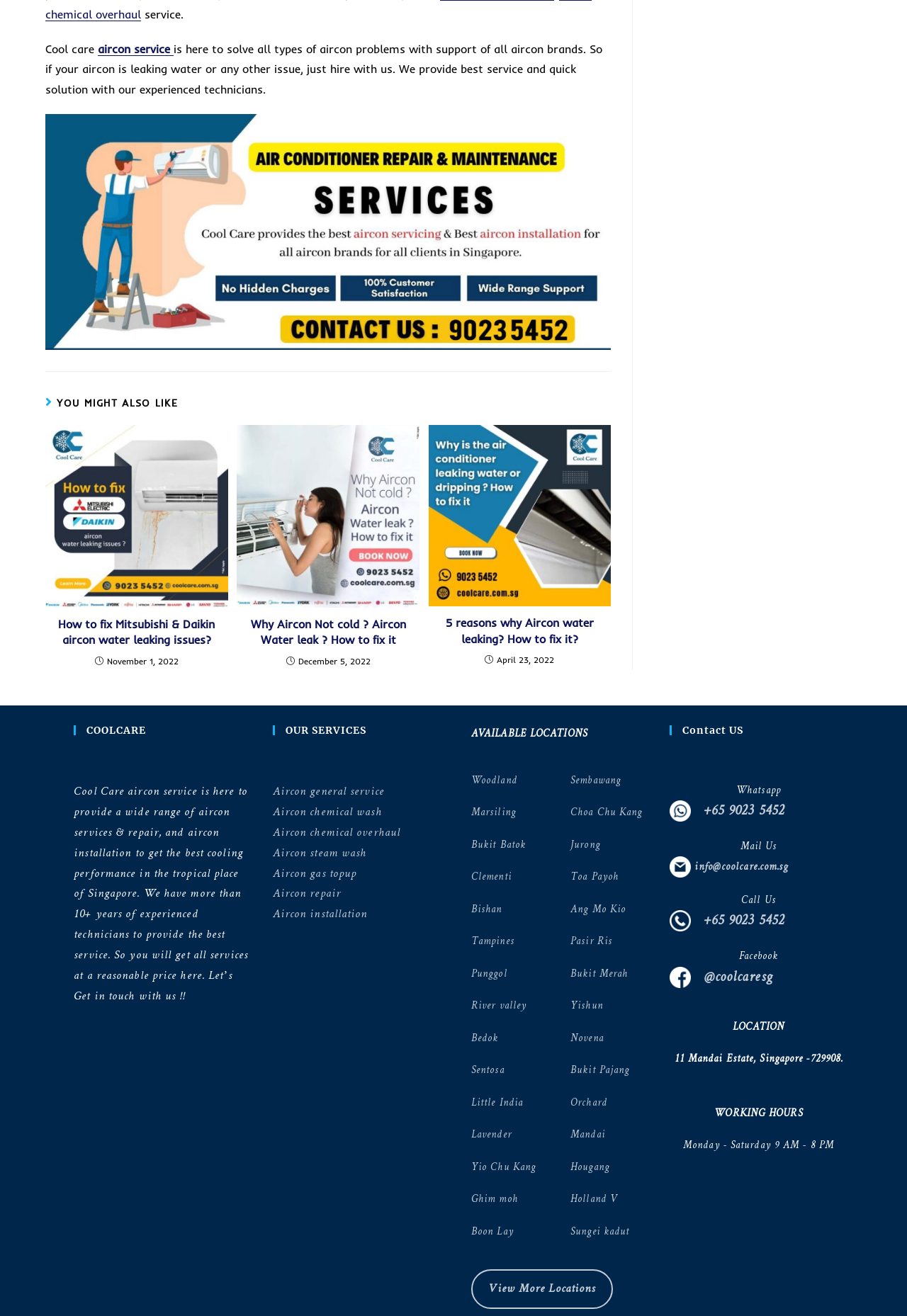Identify the bounding box coordinates of the area you need to click to perform the following instruction: "View more locations".

[0.52, 0.965, 0.676, 0.994]